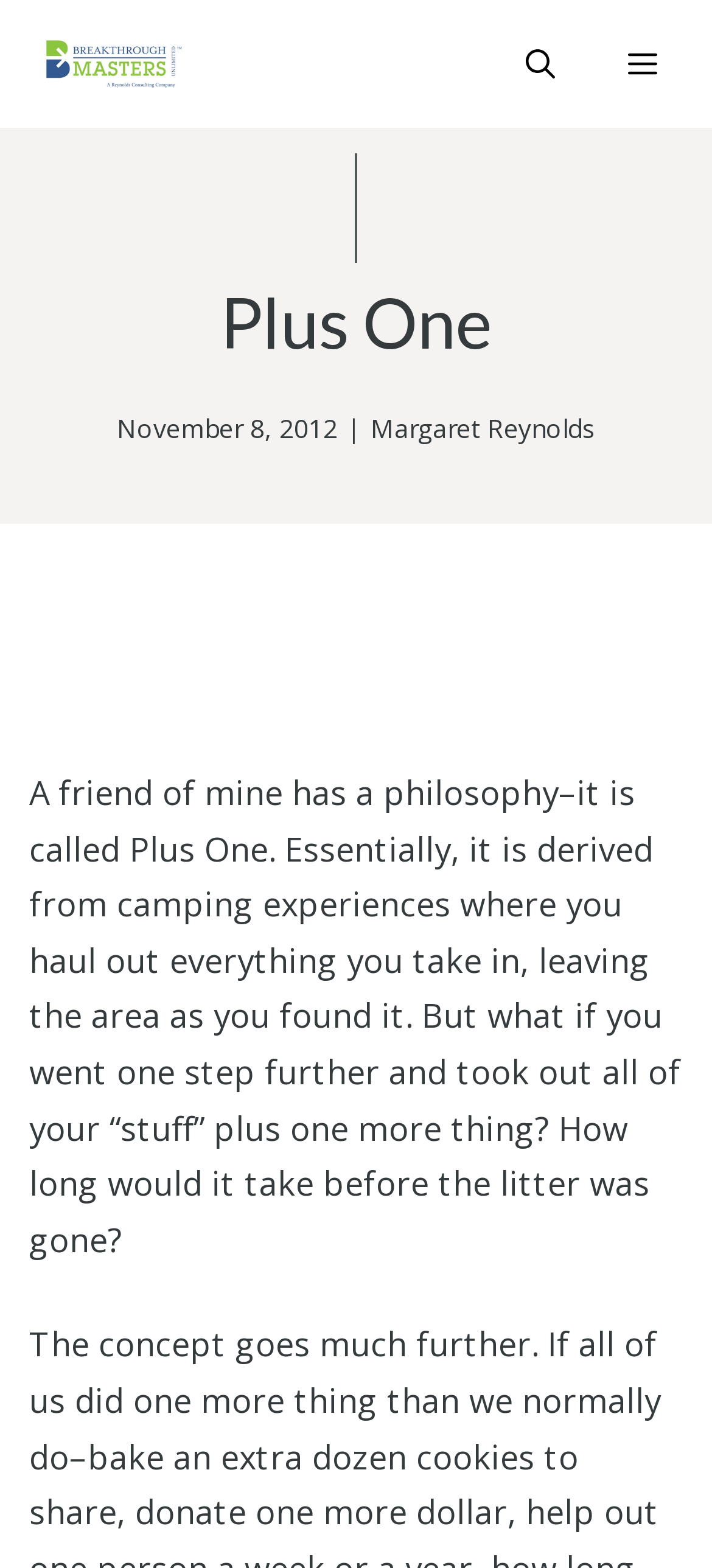What is the name of the author of the article?
Please answer the question with as much detail and depth as you can.

I found the author's name by looking at the link element with the text 'Margaret Reynolds' which is located below the time element showing the date 'November 8, 2012'.